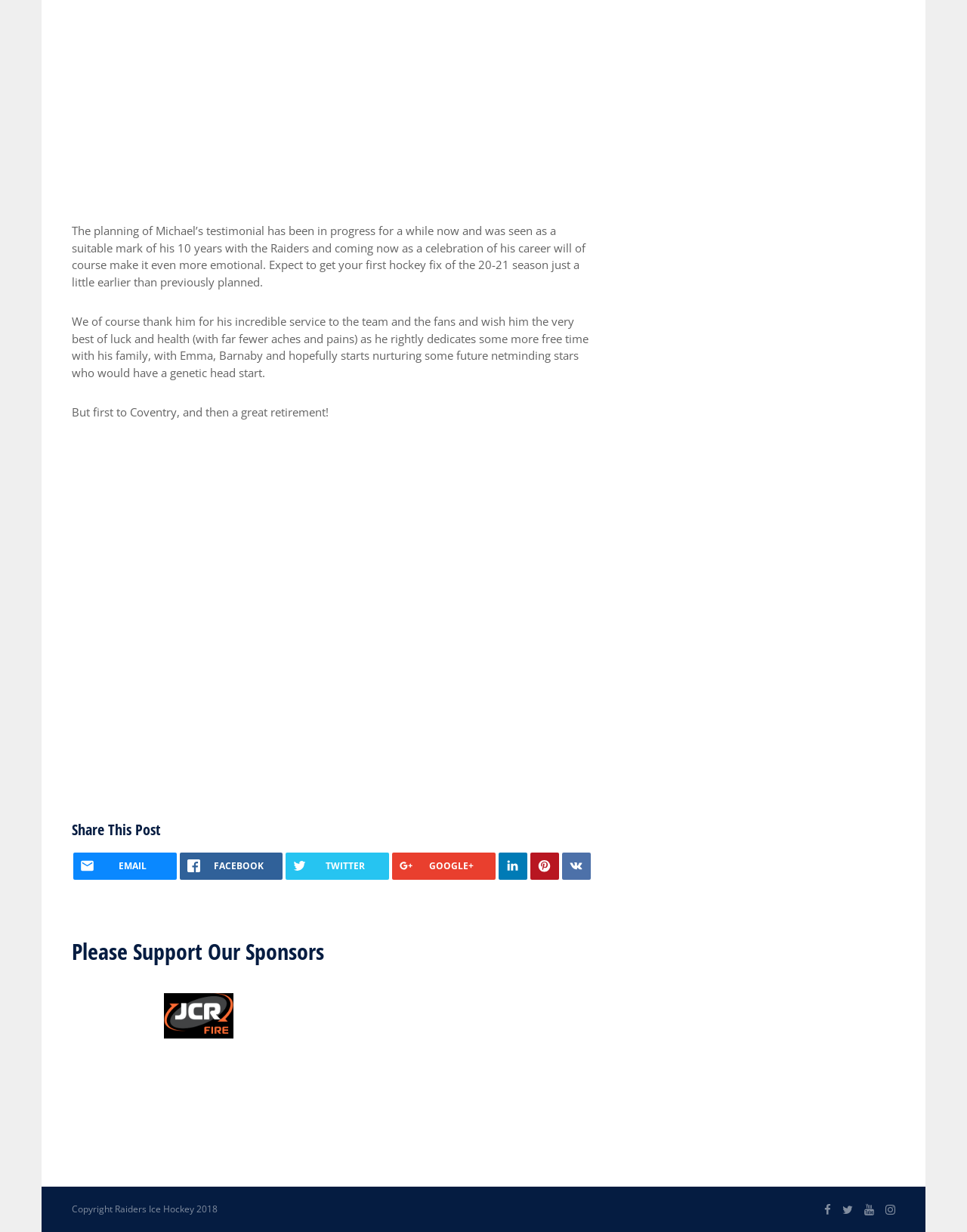Locate the bounding box coordinates of the region to be clicked to comply with the following instruction: "View the Twitter page". The coordinates must be four float numbers between 0 and 1, in the form [left, top, right, bottom].

[0.296, 0.692, 0.402, 0.714]